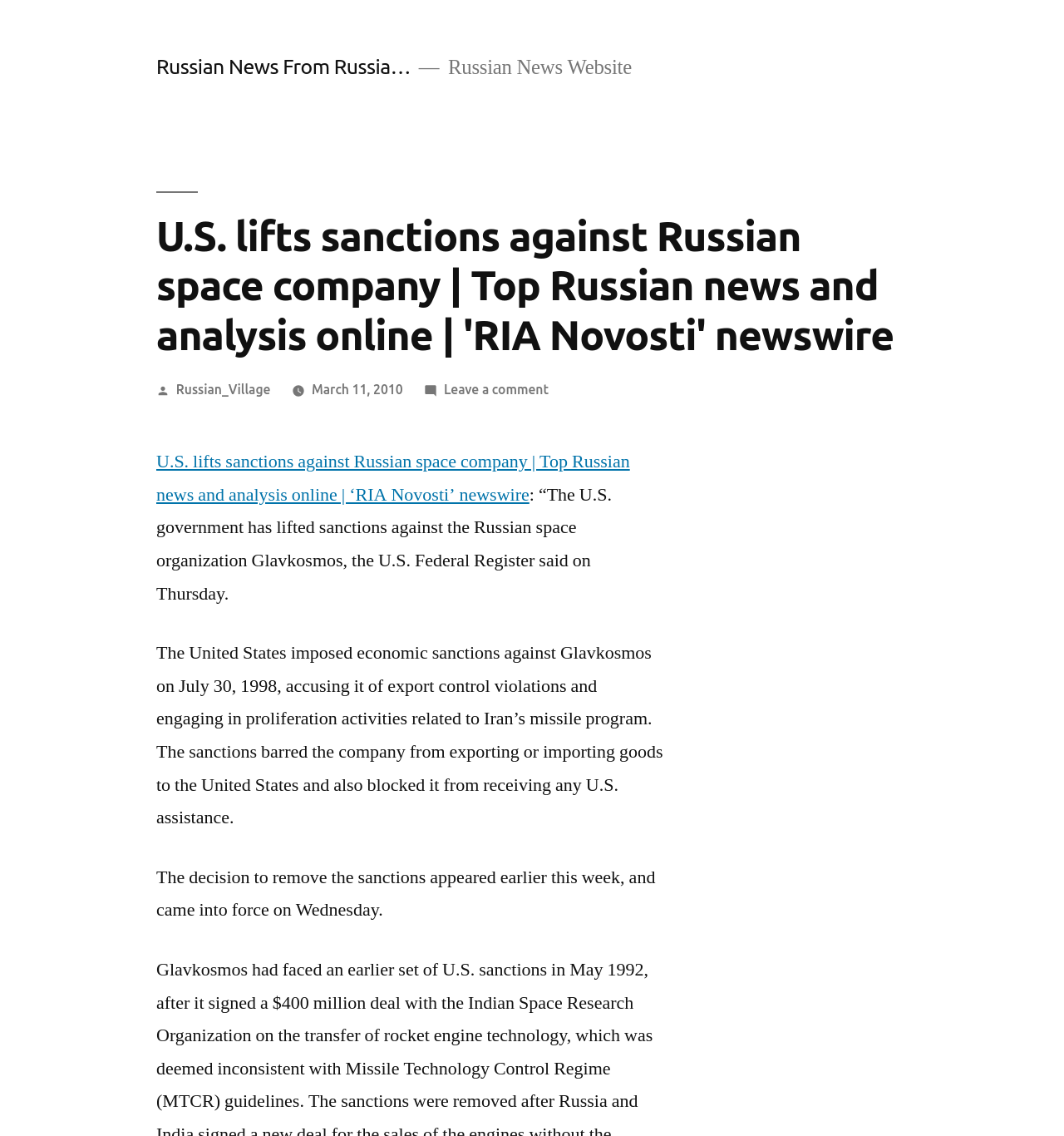Why was Glavkosmos sanctioned in 1998?
Based on the visual, give a brief answer using one word or a short phrase.

Export control violations and proliferation activities